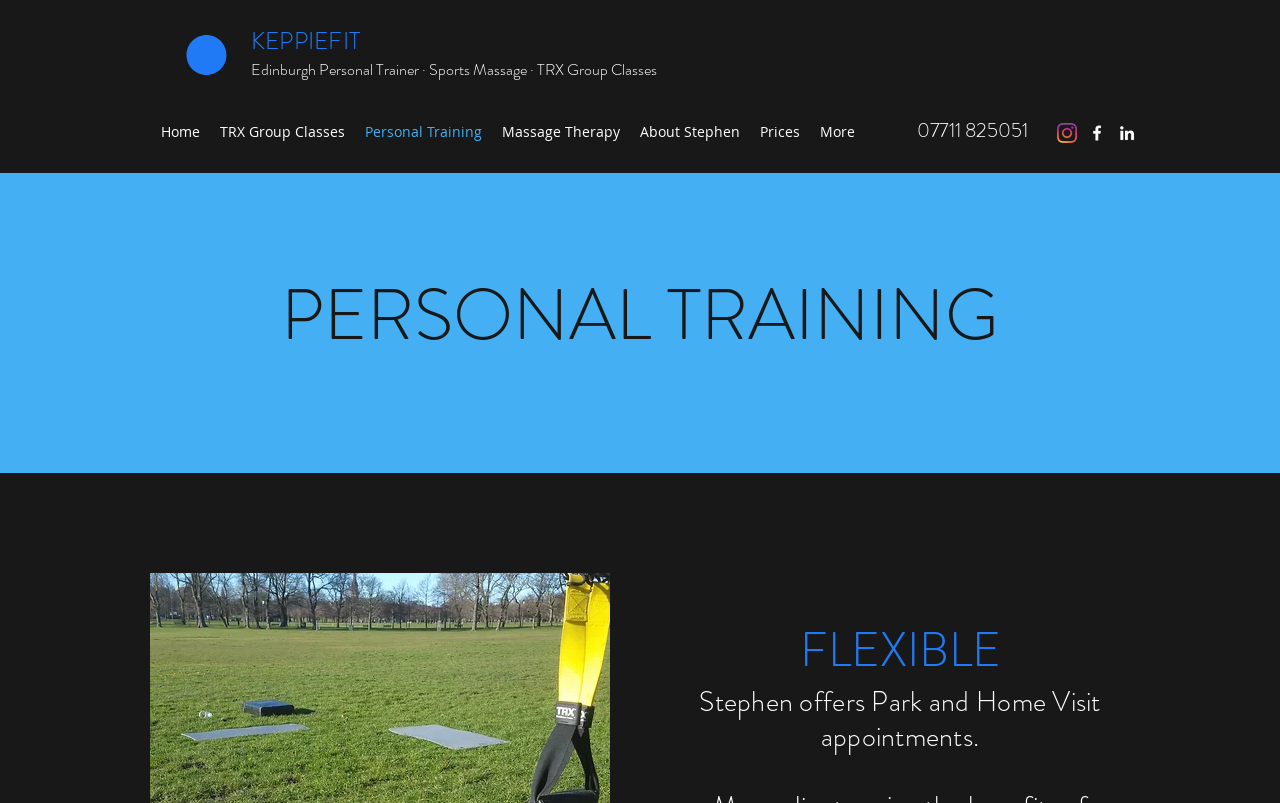How many social media links are there?
Please describe in detail the information shown in the image to answer the question.

I counted the number of social media links by looking at the list of links under the 'Social Bar' section, which includes links to Instagram, Facebook, and LinkedIn.